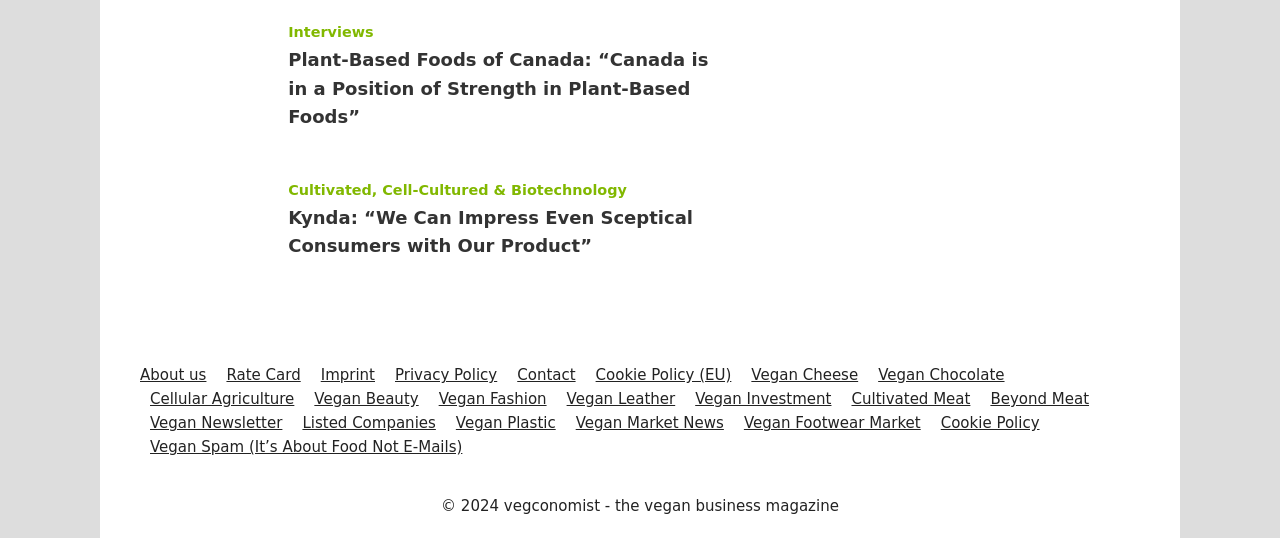Please answer the following question using a single word or phrase: What is the topic of the article mentioned in the second link?

Plant-Based Foods of Canada